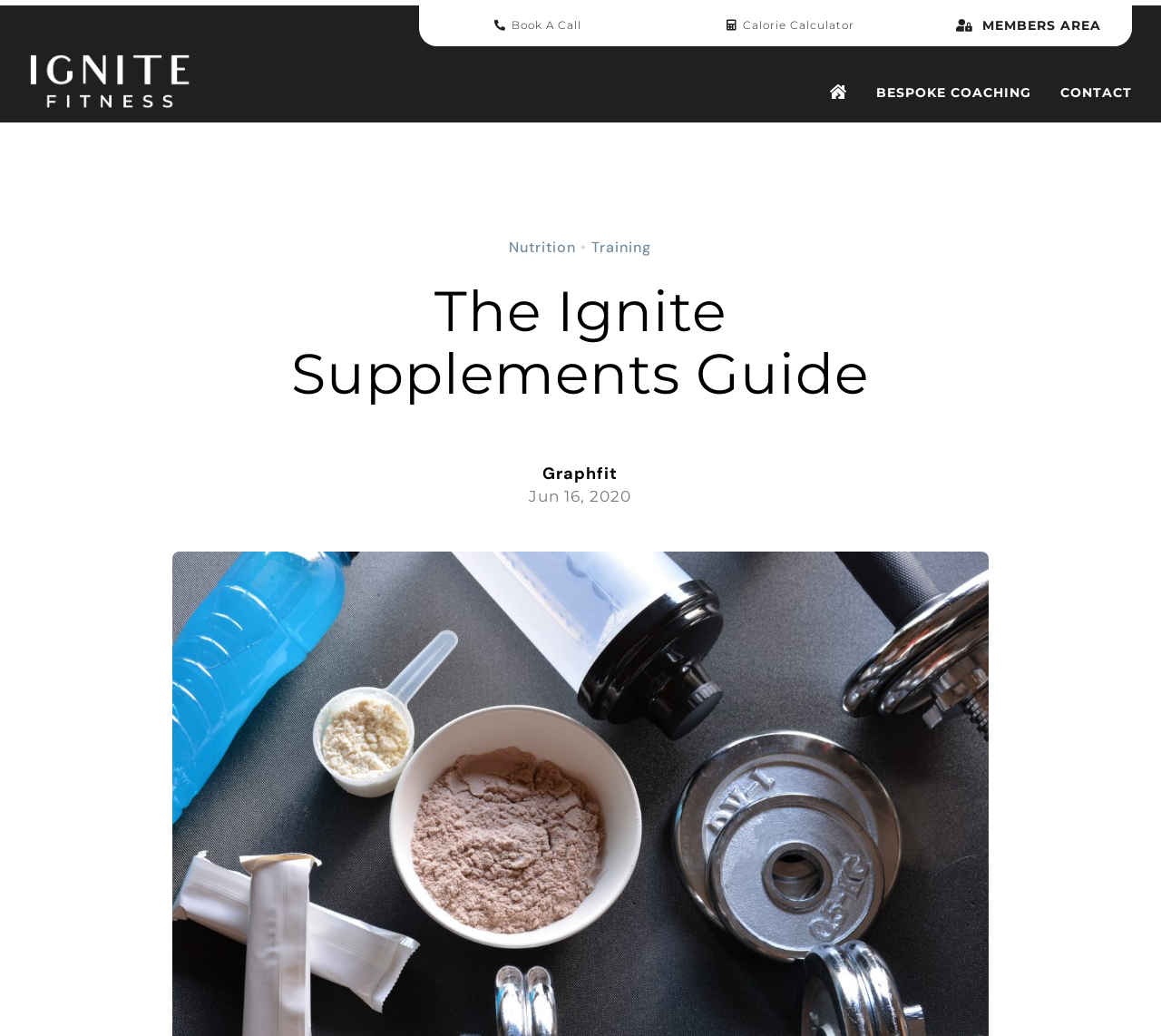What is the name of the author or publisher of this guide?
Offer a detailed and exhaustive answer to the question.

I found the name of the author or publisher by looking at the text below the main heading, which says 'Graphfit'.